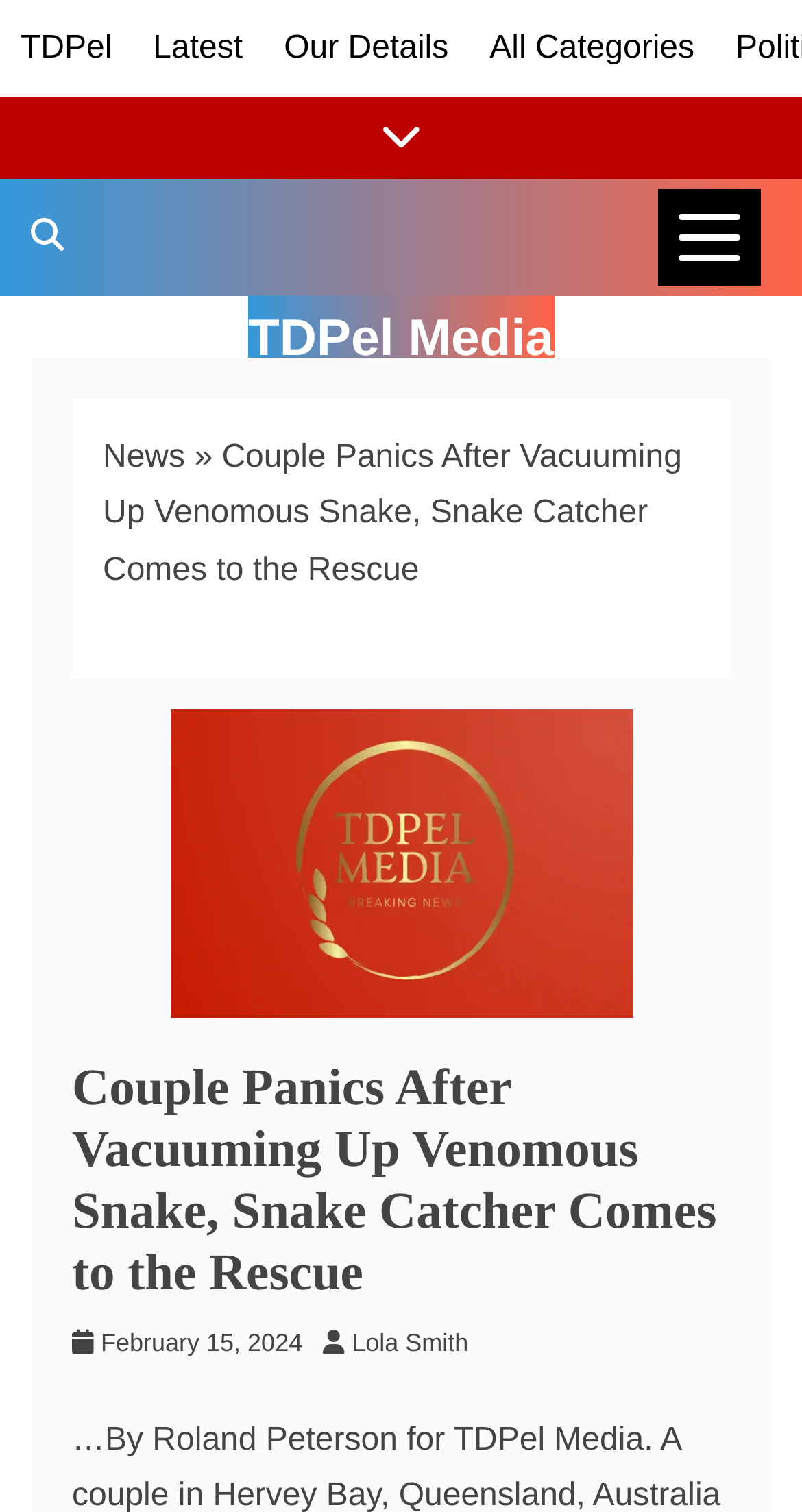Respond to the question with just a single word or phrase: 
Who is the author of the current article?

Lola Smith